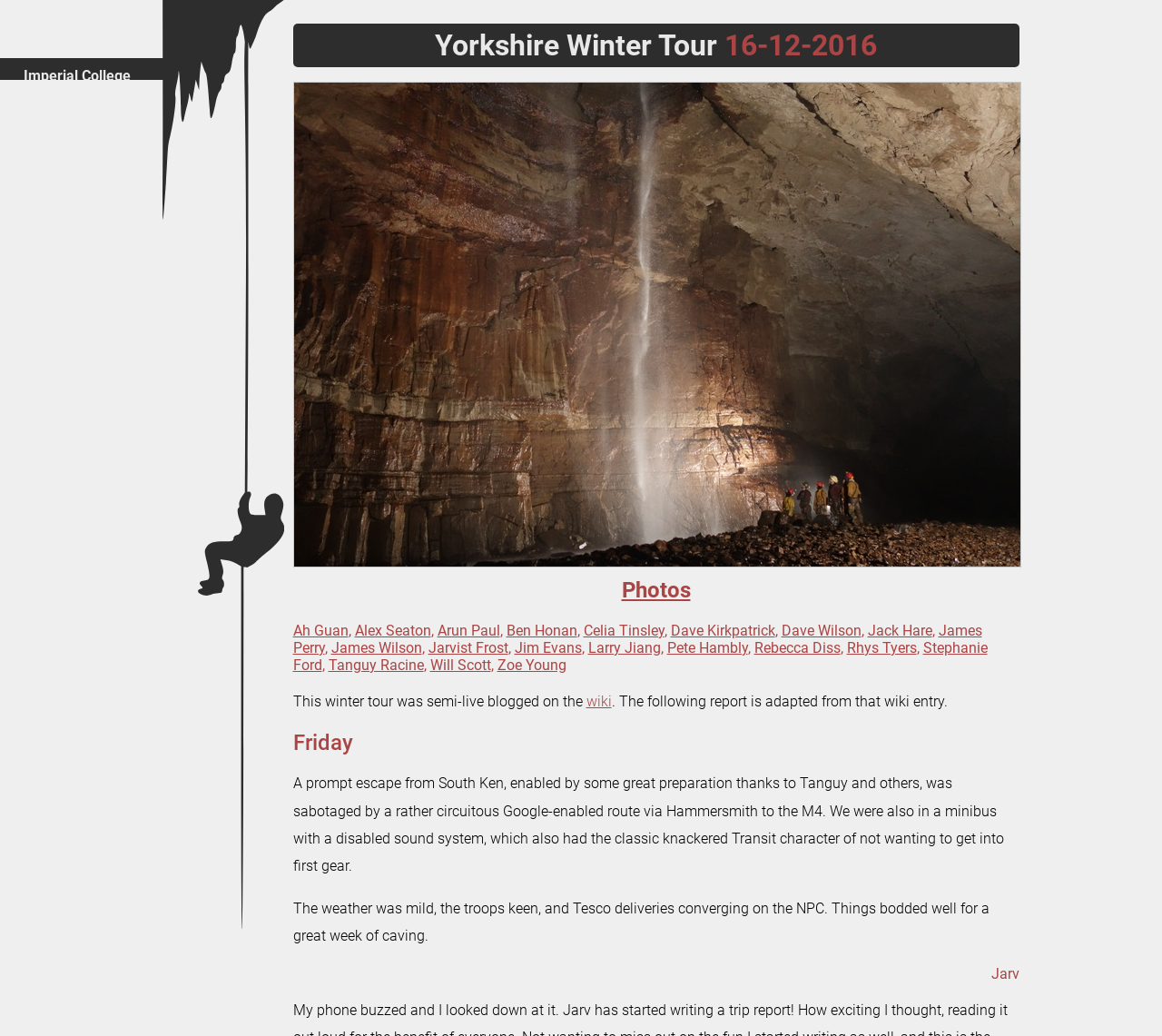Find the bounding box of the UI element described as follows: "Cavers".

[0.0, 0.5, 0.141, 0.531]